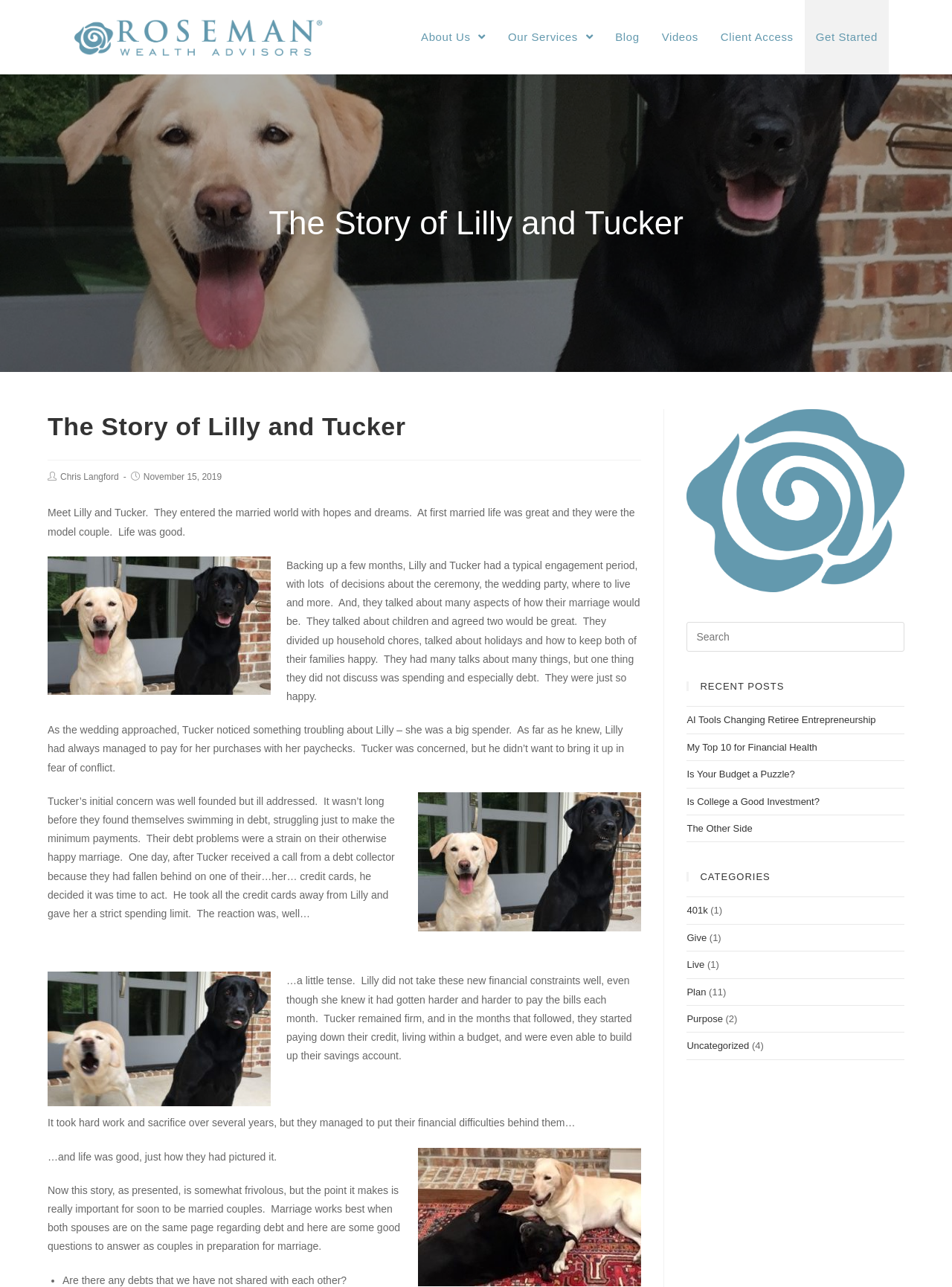Identify the bounding box coordinates of the specific part of the webpage to click to complete this instruction: "Search for something".

[0.721, 0.483, 0.95, 0.507]